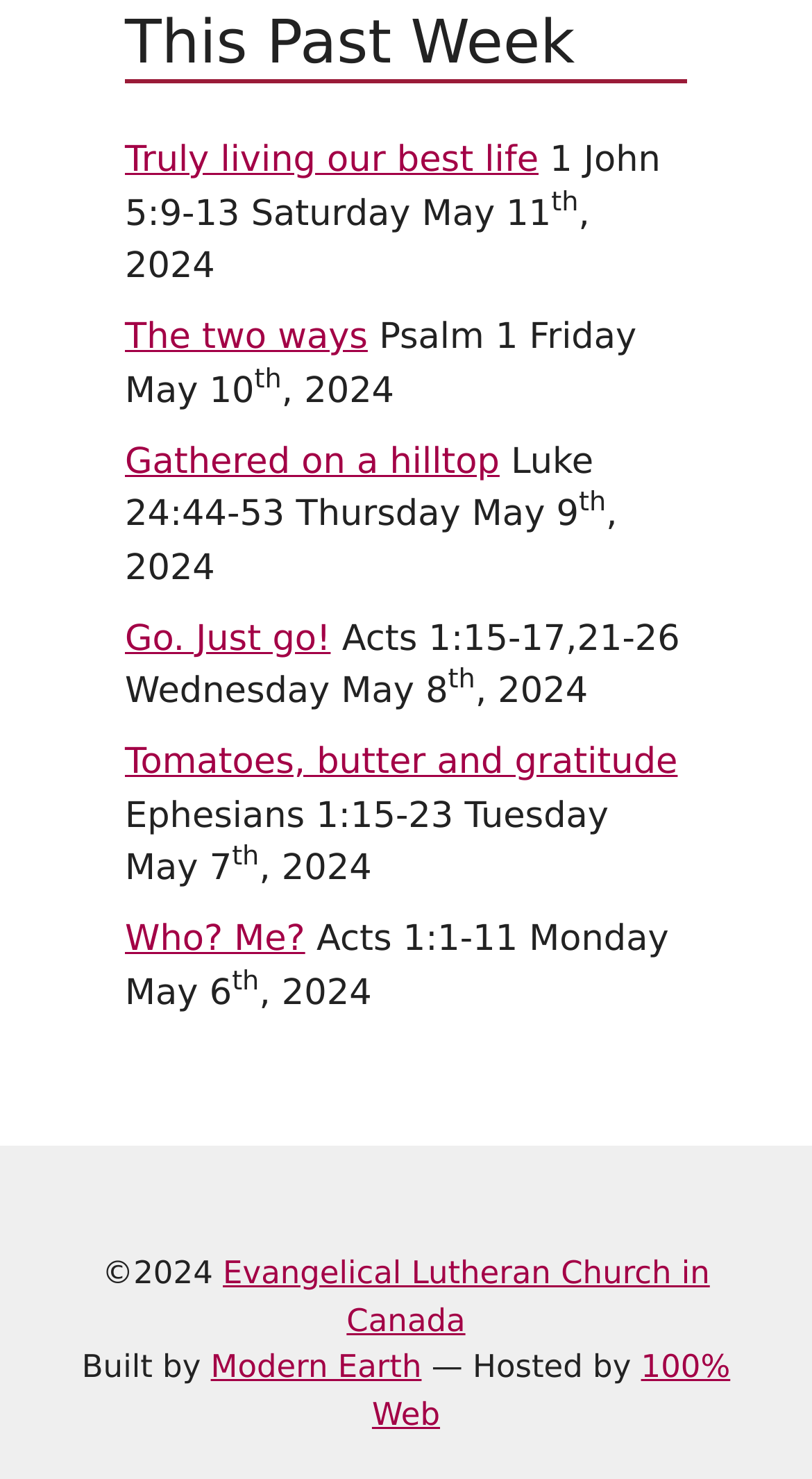Respond to the question with just a single word or phrase: 
What is the Bible verse associated with the article 'Gathered on a hilltop'?

Luke 24:44-53